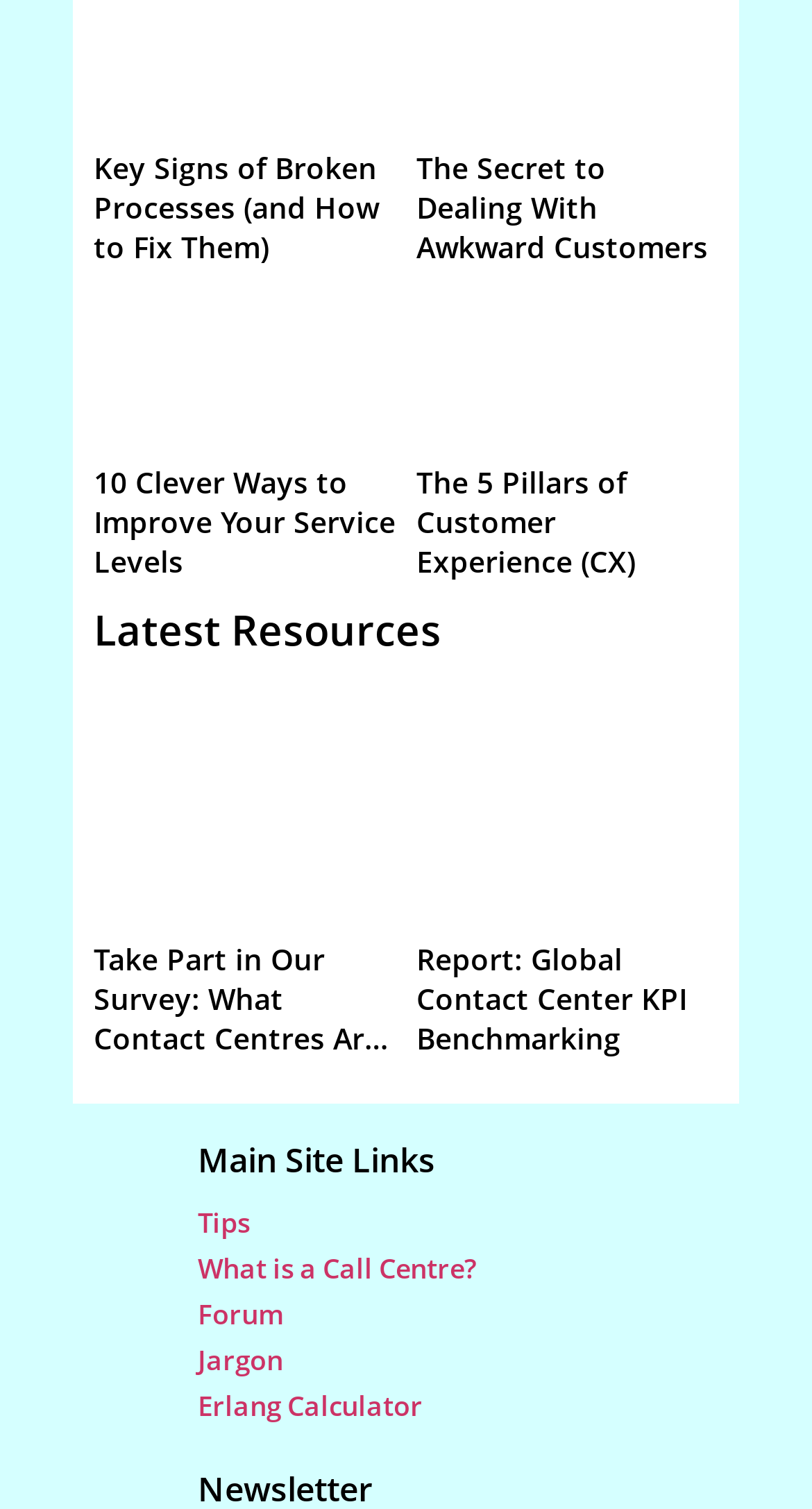How many links are there under 'Main Site Links'?
Based on the screenshot, provide your answer in one word or phrase.

5